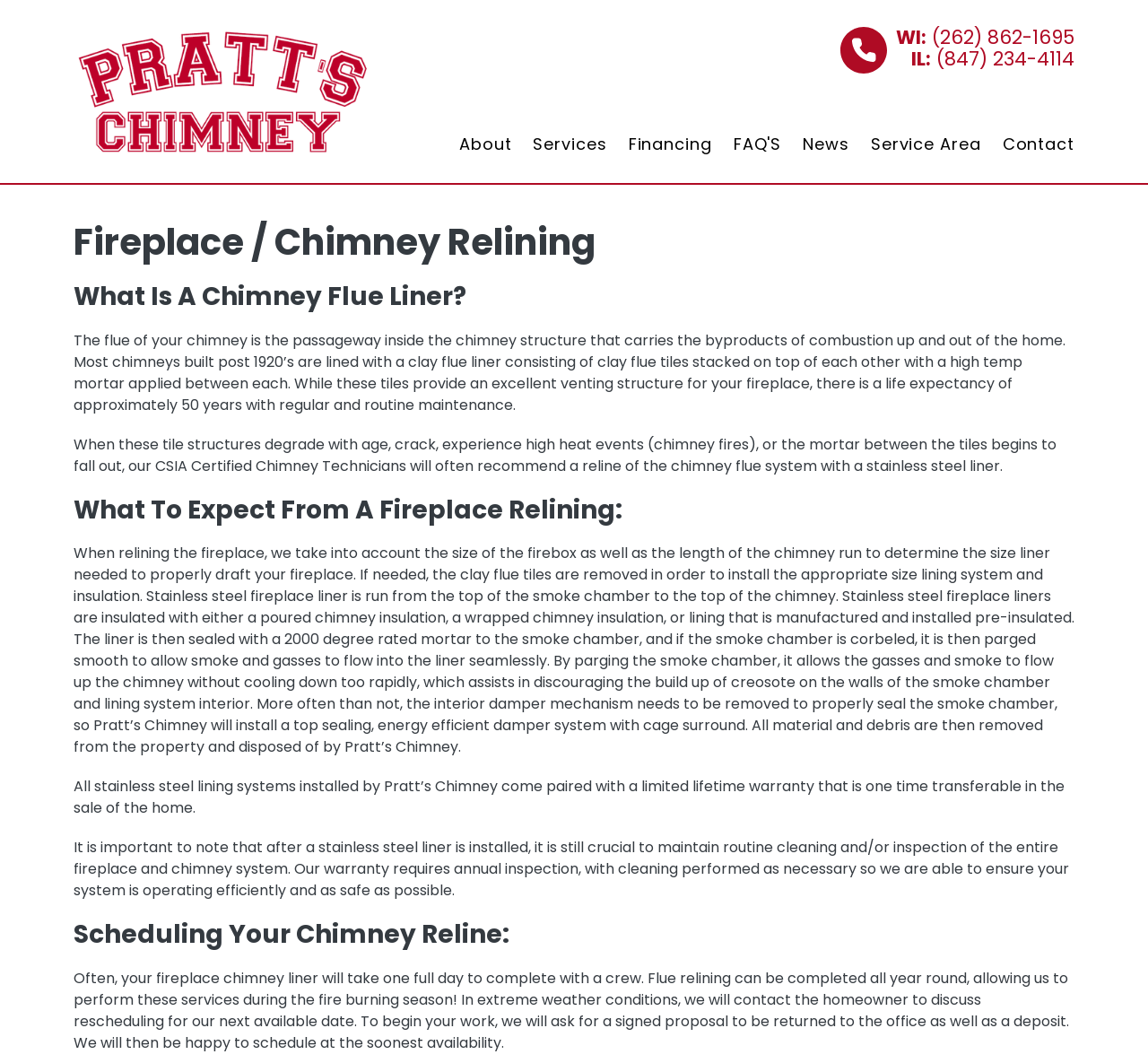Specify the bounding box coordinates of the element's region that should be clicked to achieve the following instruction: "Call Pratt's Chimney in Wisconsin". The bounding box coordinates consist of four float numbers between 0 and 1, in the format [left, top, right, bottom].

[0.807, 0.023, 0.936, 0.047]